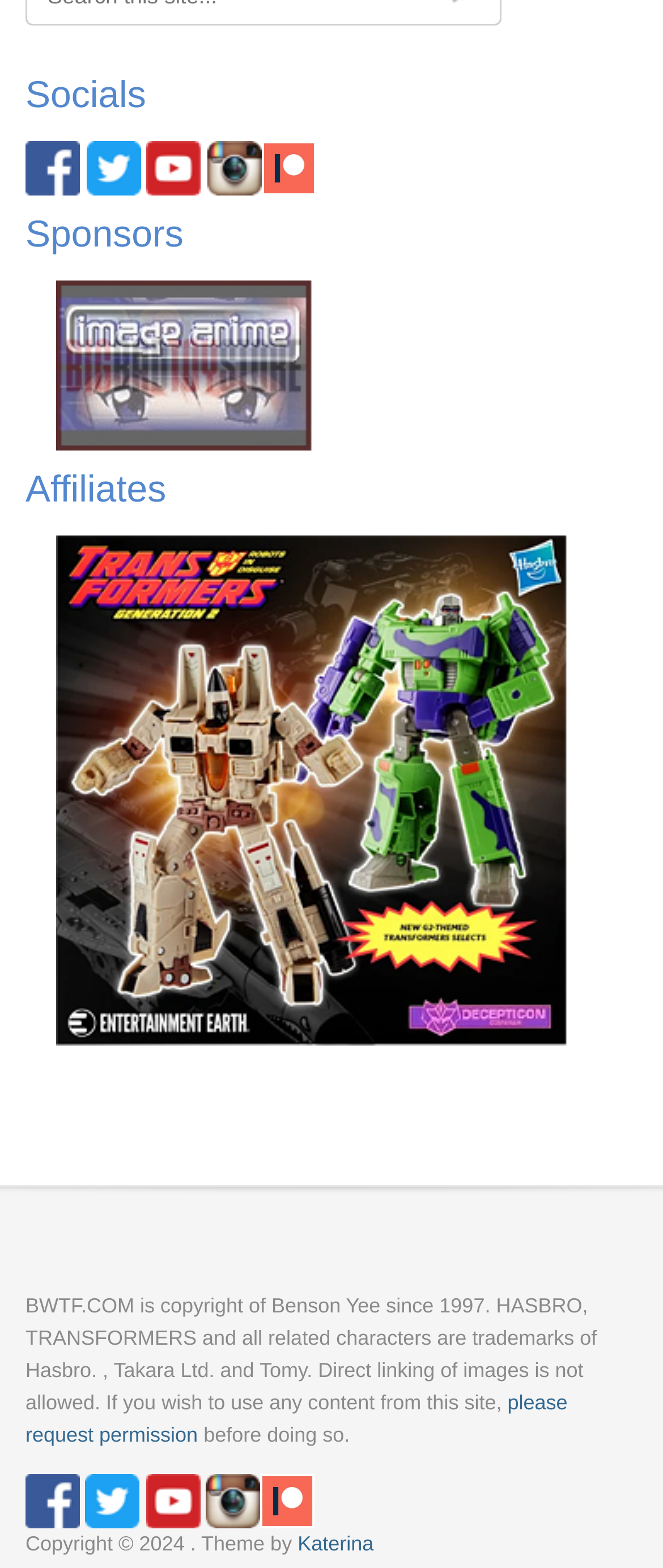Please determine the bounding box coordinates for the element with the description: "please request permission".

[0.038, 0.887, 0.856, 0.923]